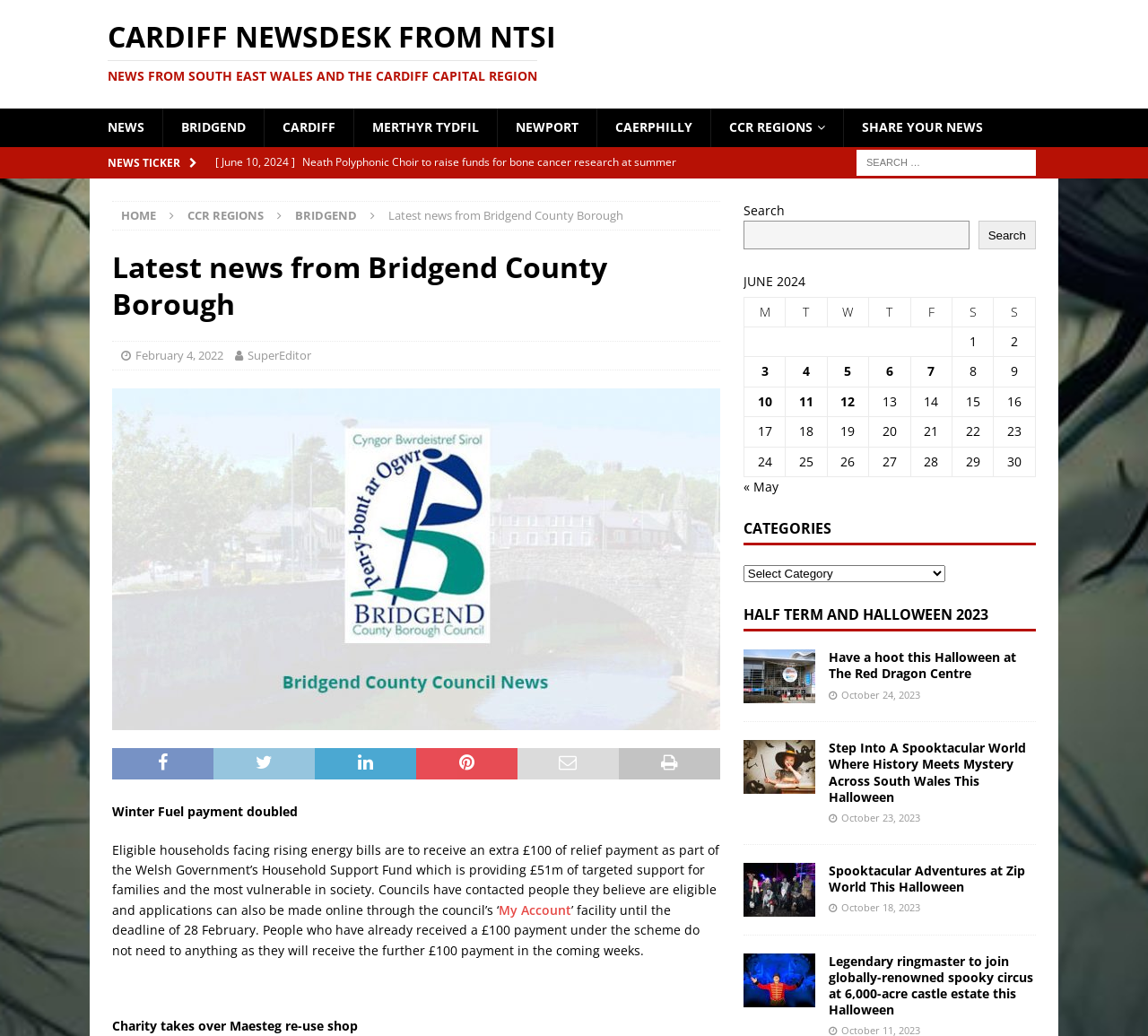Bounding box coordinates are to be given in the format (top-left x, top-left y, bottom-right x, bottom-right y). All values must be floating point numbers between 0 and 1. Provide the bounding box coordinate for the UI element described as: Our team

None